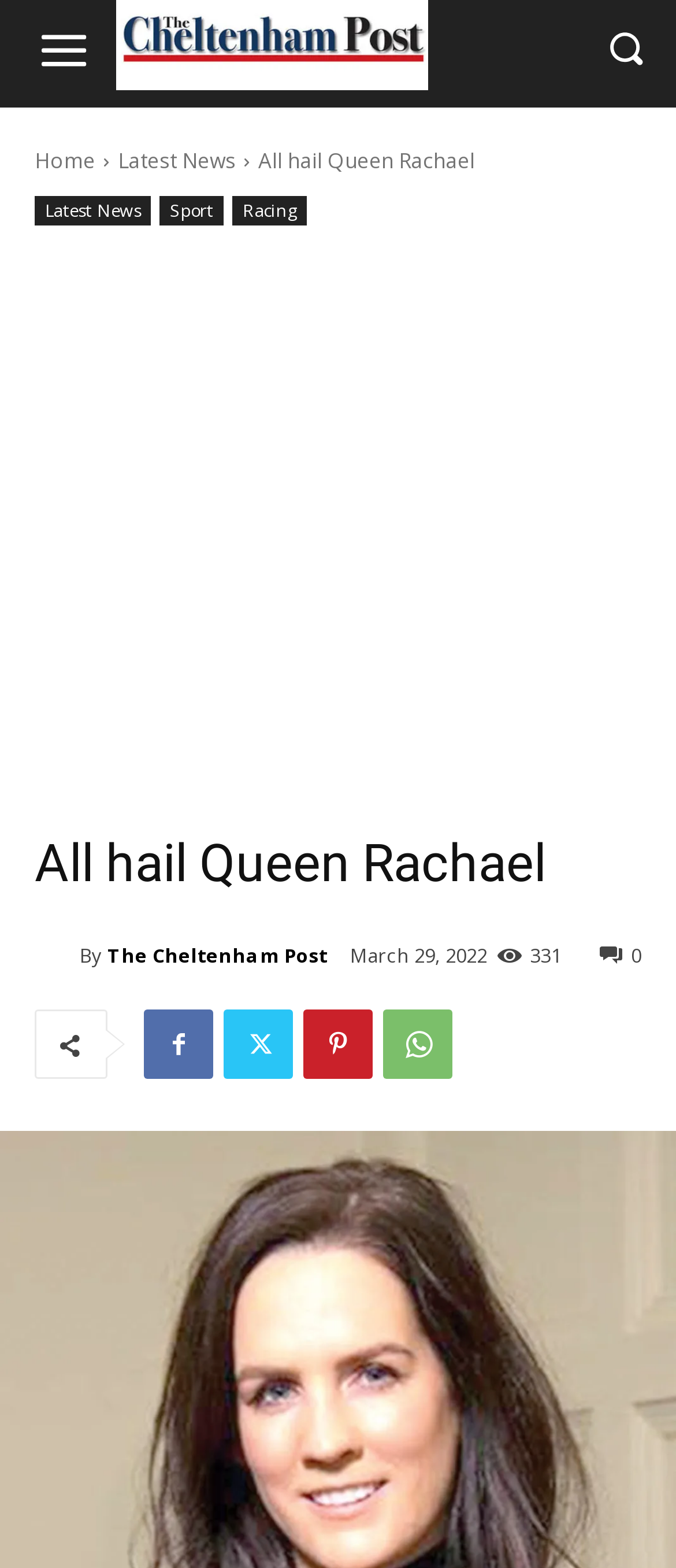Please provide the bounding box coordinates for the element that needs to be clicked to perform the instruction: "view schedule". The coordinates must consist of four float numbers between 0 and 1, formatted as [left, top, right, bottom].

None